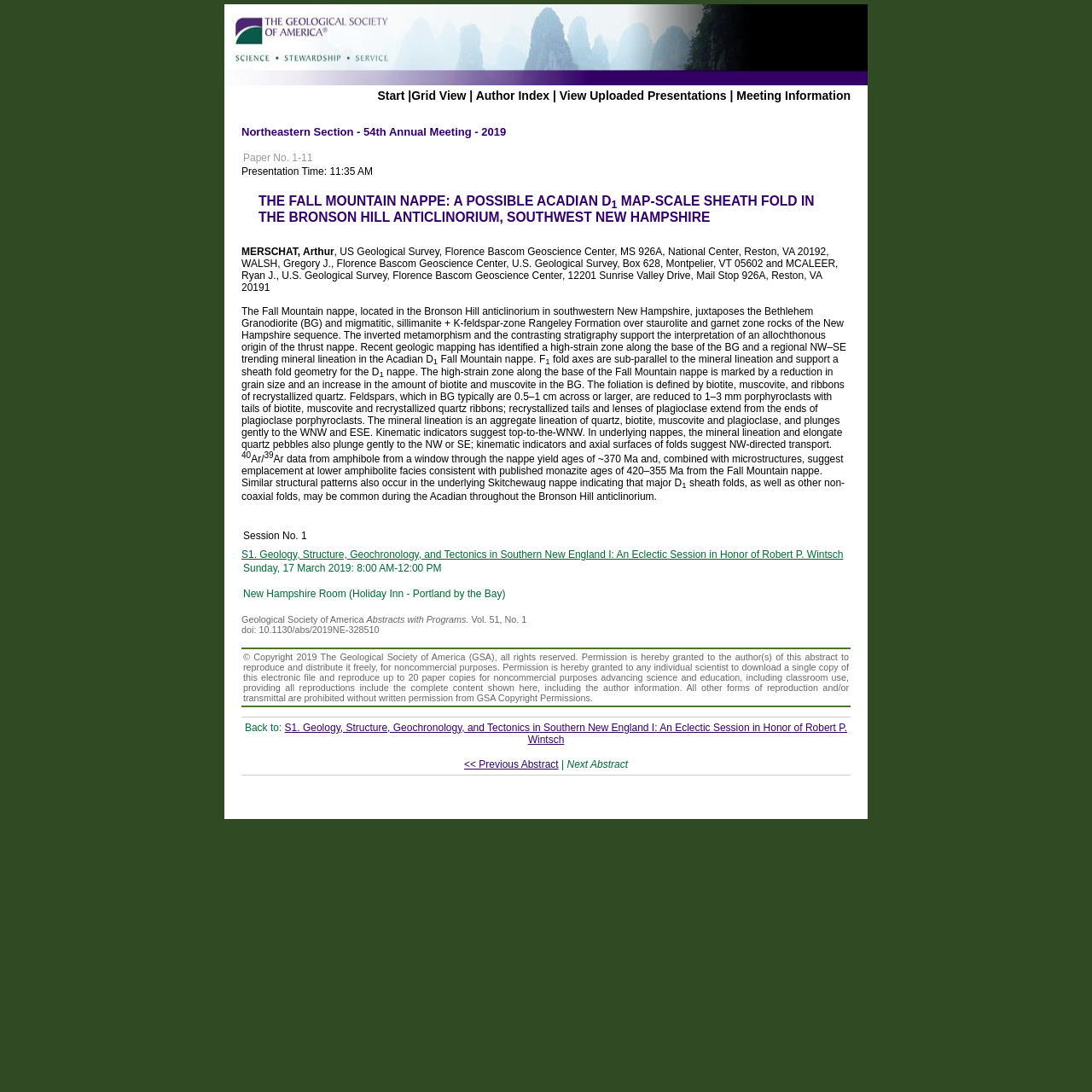Determine the bounding box coordinates of the clickable element to achieve the following action: 'View abstract of session S1'. Provide the coordinates as four float values between 0 and 1, formatted as [left, top, right, bottom].

[0.261, 0.661, 0.776, 0.683]